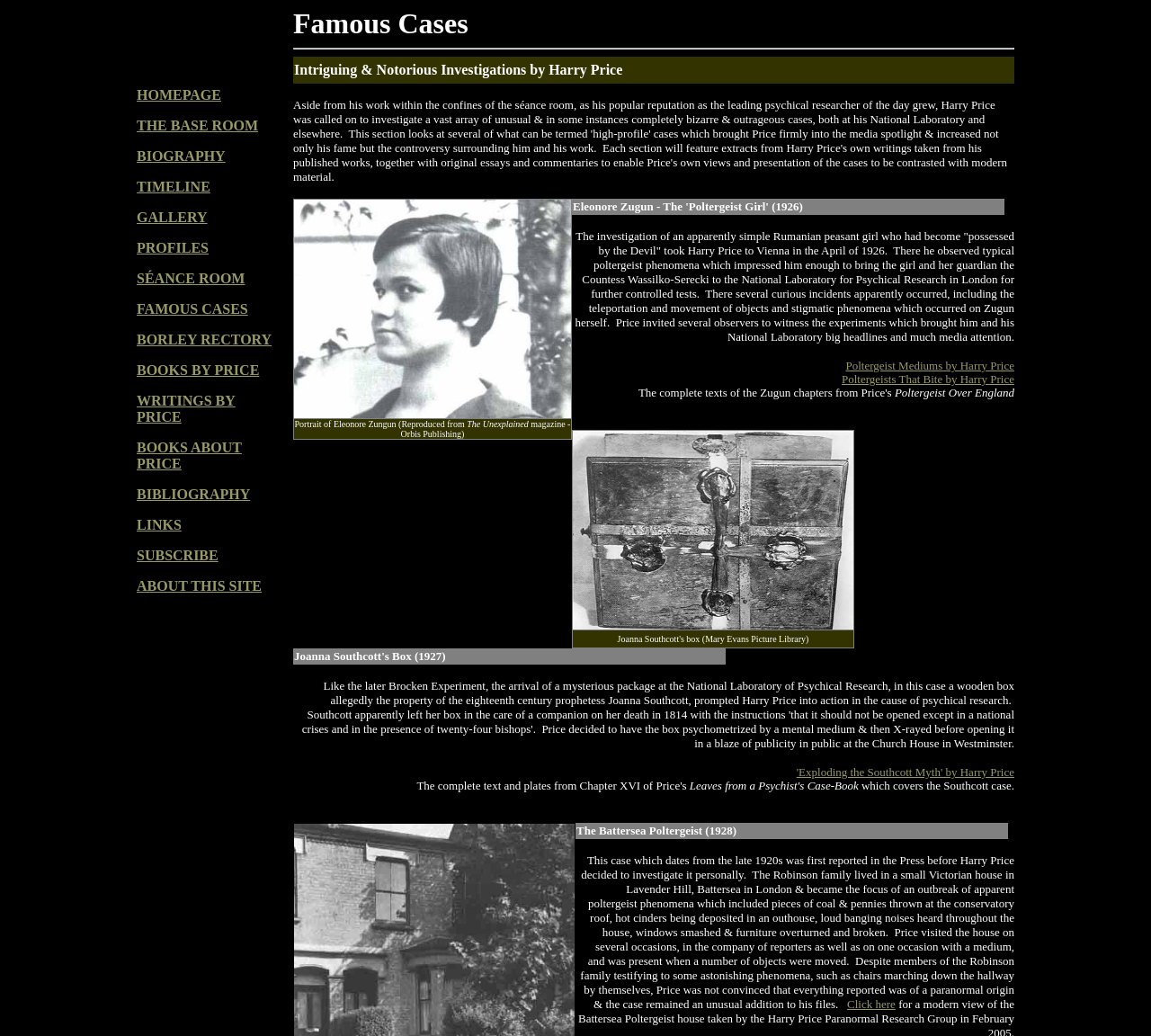Determine the bounding box for the described HTML element: "WRITINGS BY PRICE". Ensure the coordinates are four float numbers between 0 and 1 in the format [left, top, right, bottom].

[0.119, 0.379, 0.205, 0.41]